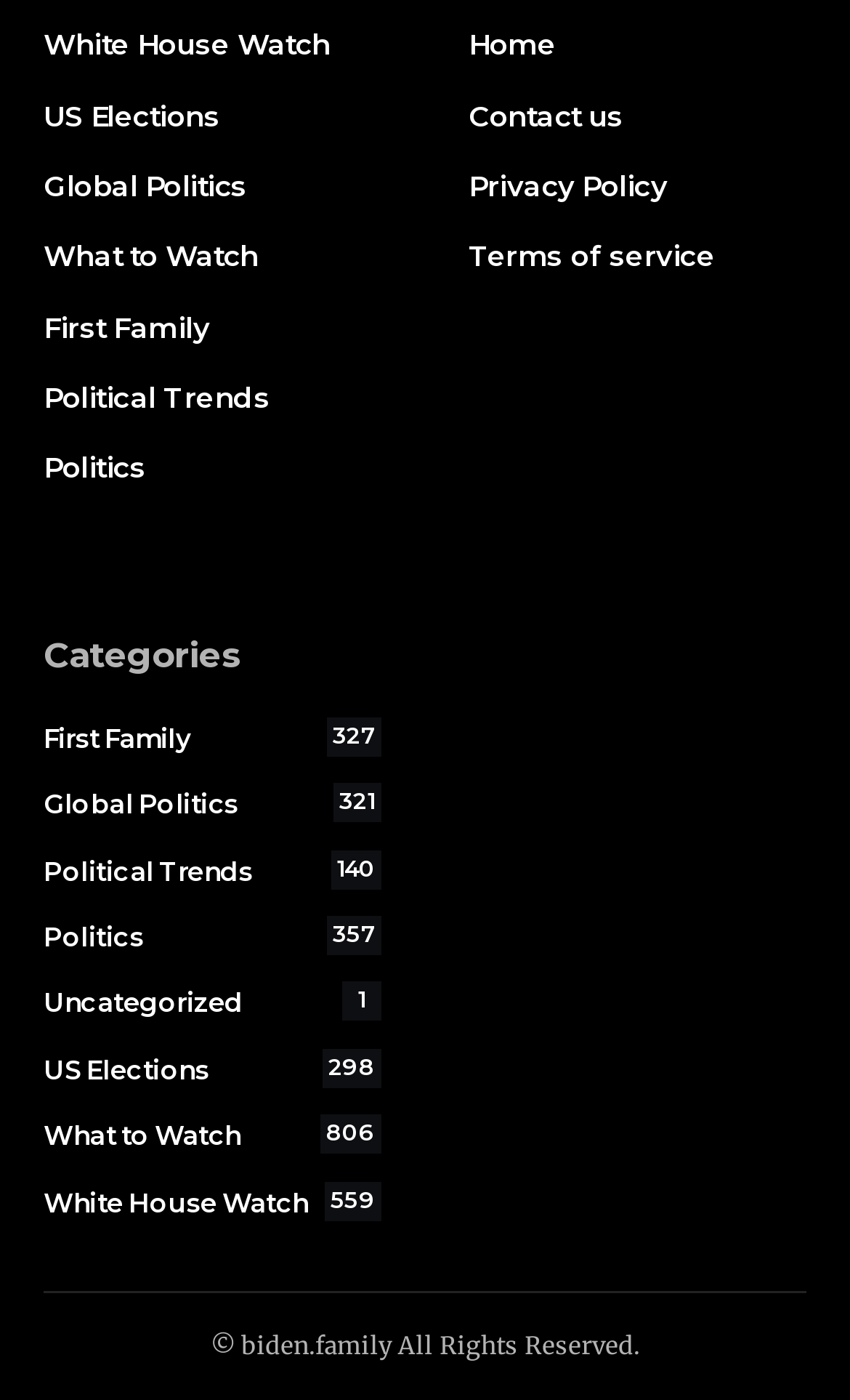Locate the bounding box coordinates of the element to click to perform the following action: 'go to White House Watch'. The coordinates should be given as four float values between 0 and 1, in the form of [left, top, right, bottom].

[0.051, 0.014, 0.449, 0.057]